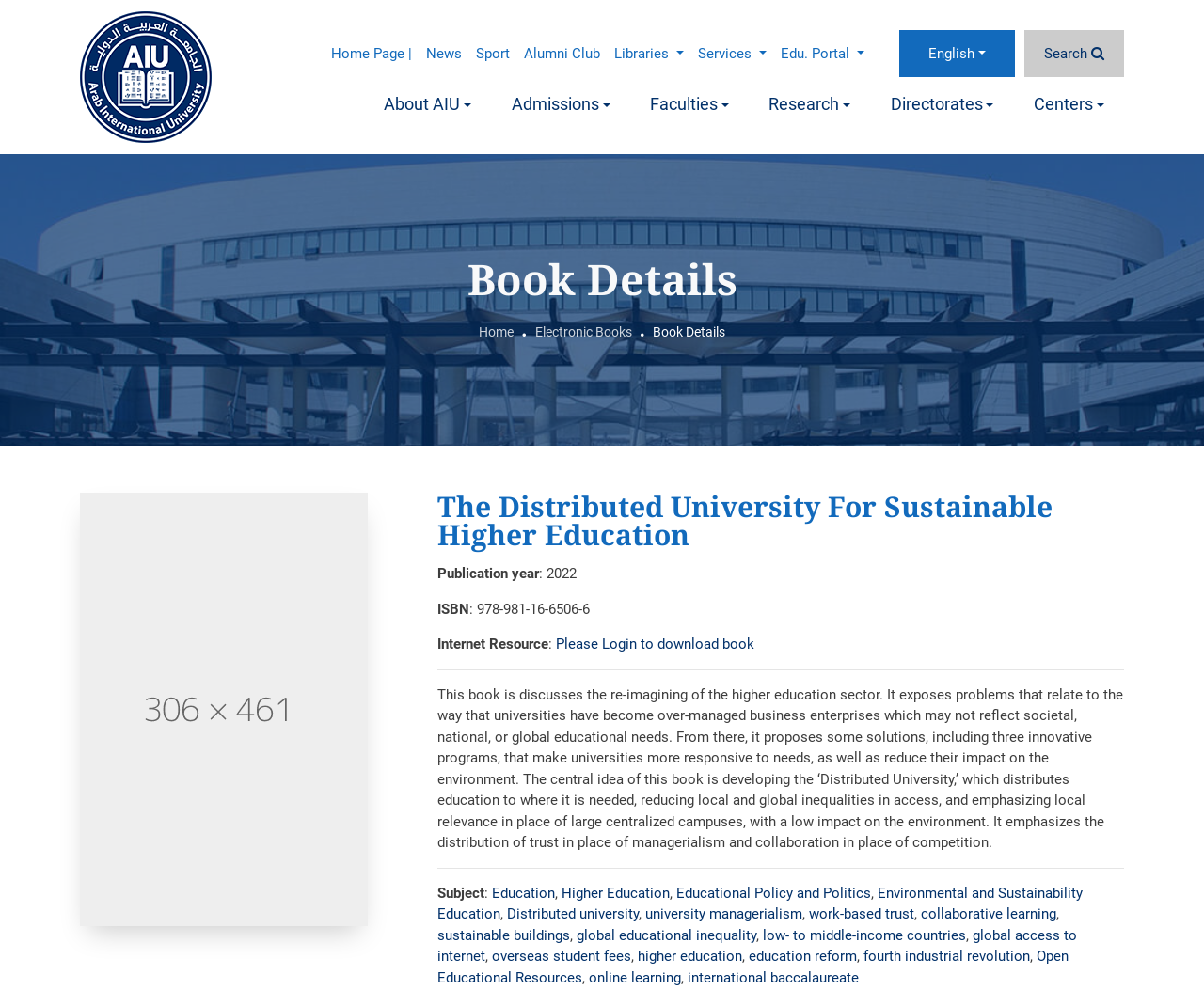What is the publication year of the book?
Kindly give a detailed and elaborate answer to the question.

I found the answer by looking at the static text element with the text ': 2022' which is located near the heading 'Book Details' and the static text element with the text 'Publication year', which suggests that 2022 is the publication year of the book.